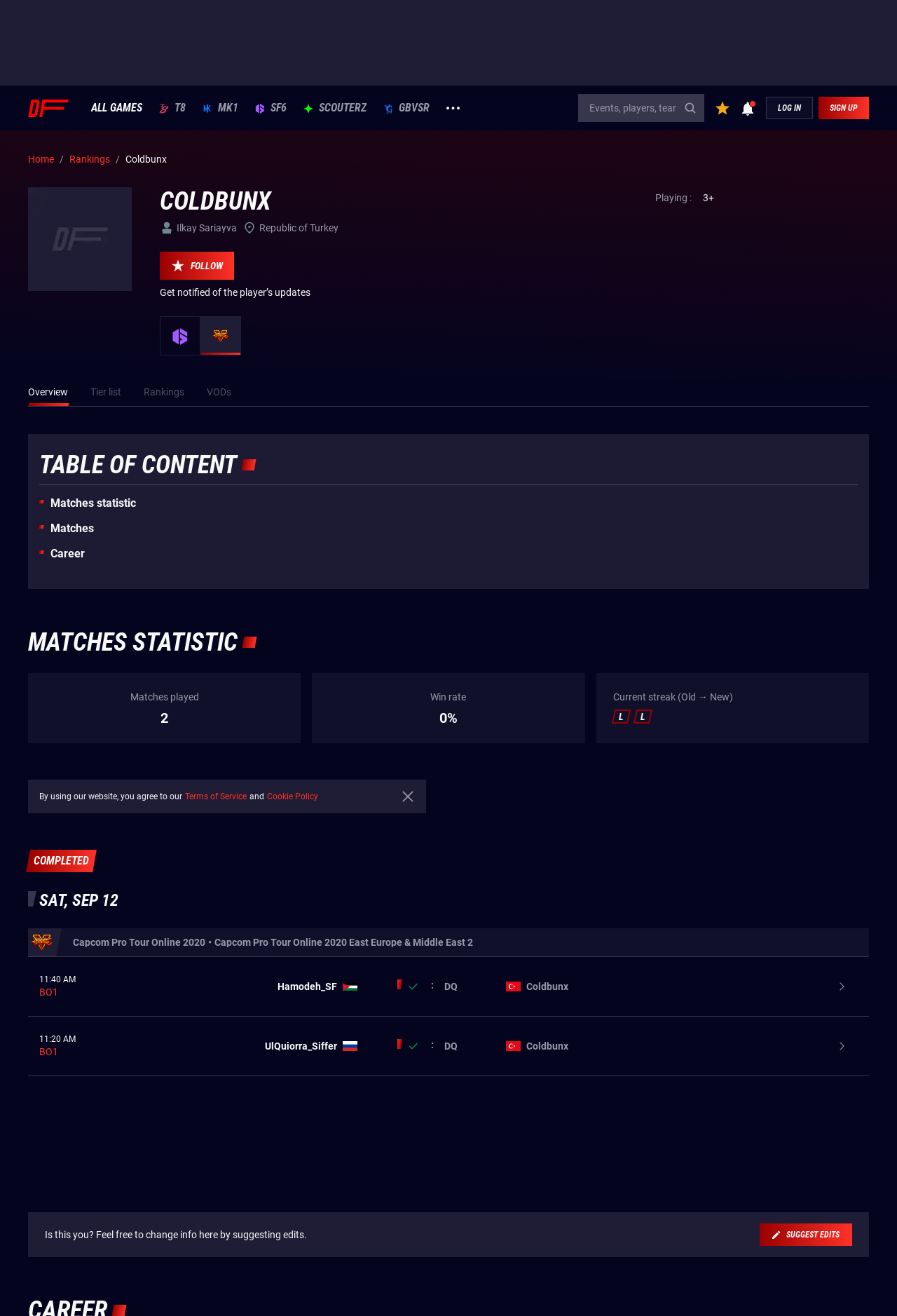Use a single word or phrase to answer the question: 
What is the current streak of the player?

L → L